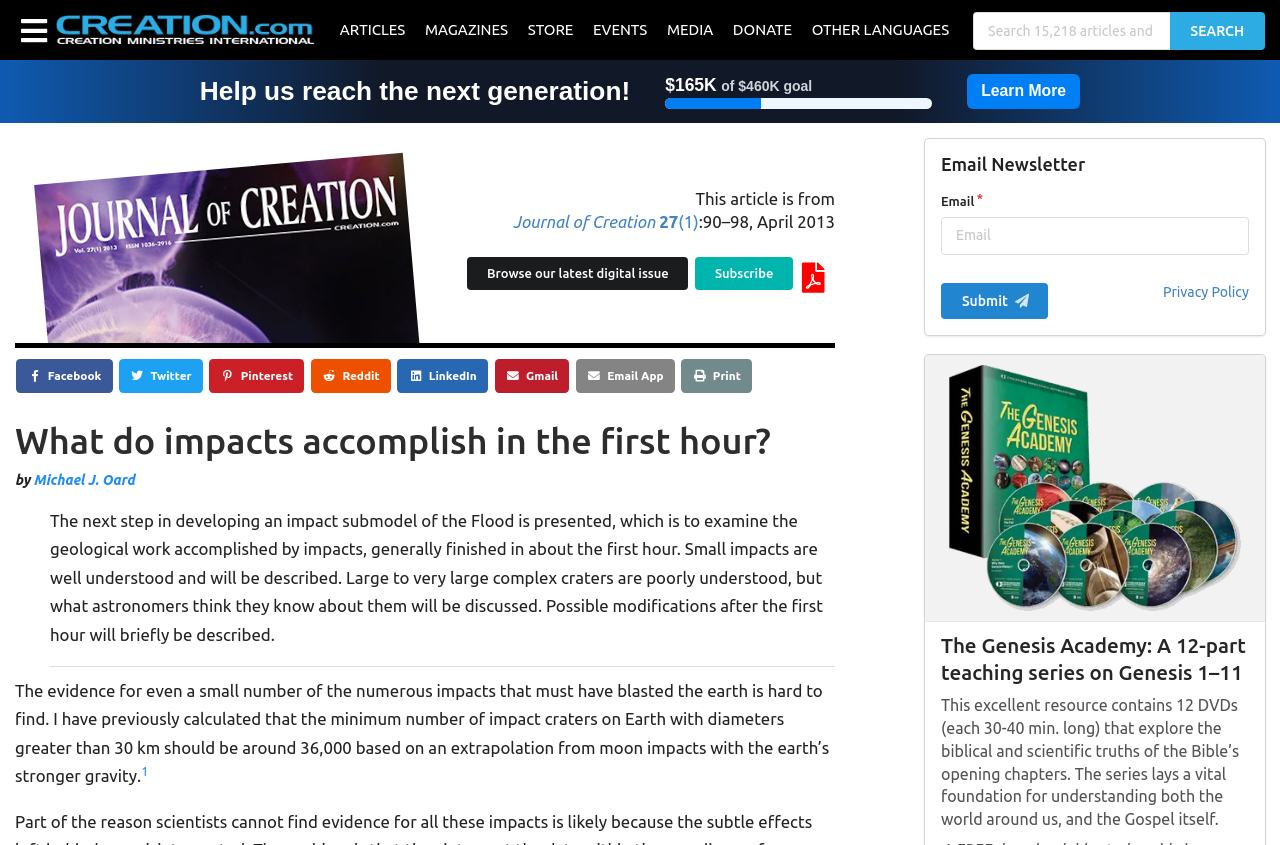Please locate the bounding box coordinates of the element that needs to be clicked to achieve the following instruction: "Search for something". The coordinates should be four float numbers between 0 and 1, i.e., [left, top, right, bottom].

[0.76, 0.014, 0.914, 0.059]